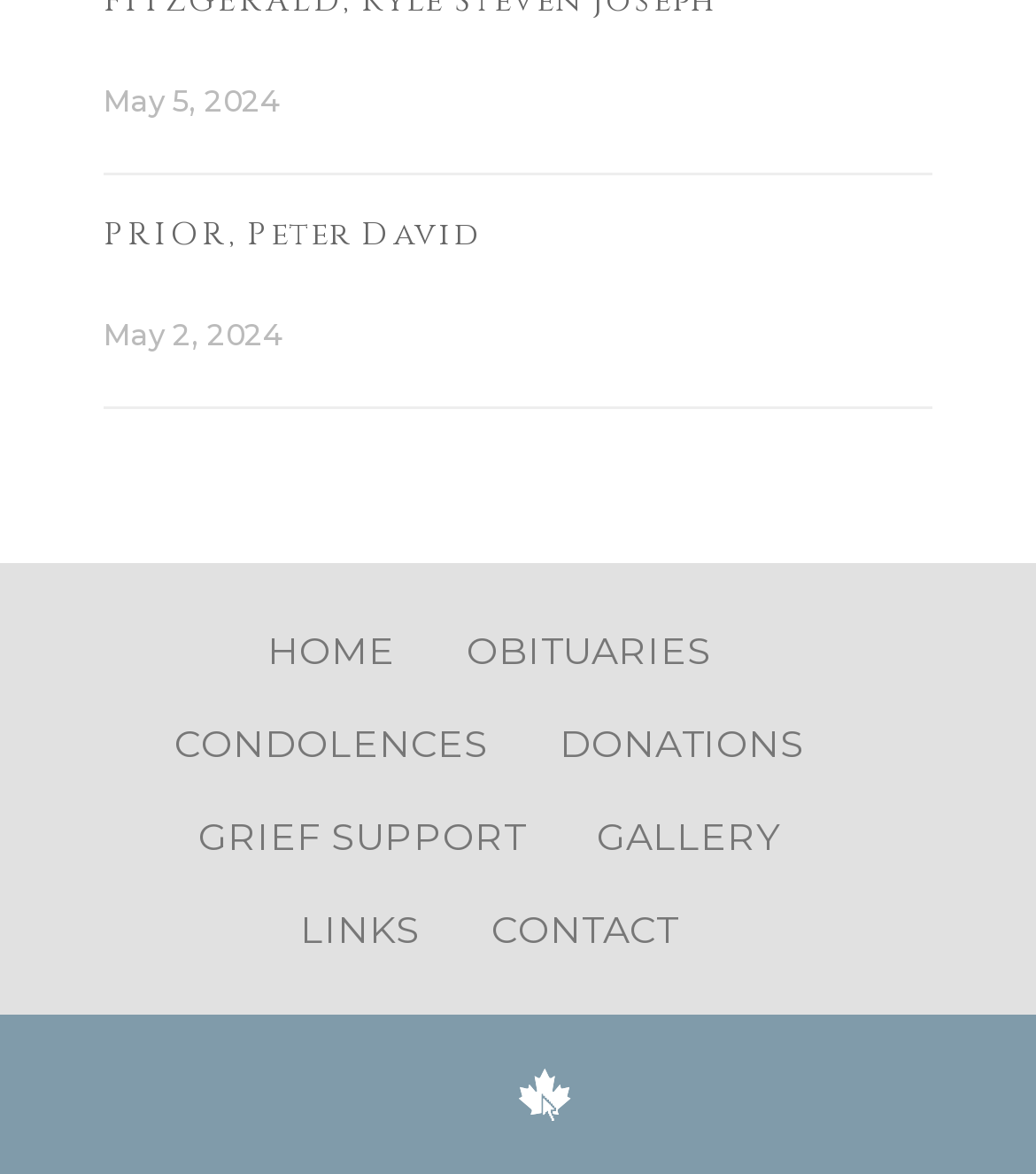How many links are available in the navigation menu?
Carefully analyze the image and provide a detailed answer to the question.

The navigation menu is located in the contentinfo section, which contains 9 link elements with text 'HOME', 'OBITUARIES', 'CONDOLENCES', 'DONATIONS', 'GRIEF SUPPORT', 'GALLERY', 'LINKS', 'CONTACT', and 'Websites.ca Directory'. These links likely provide access to different sections or features of the website.